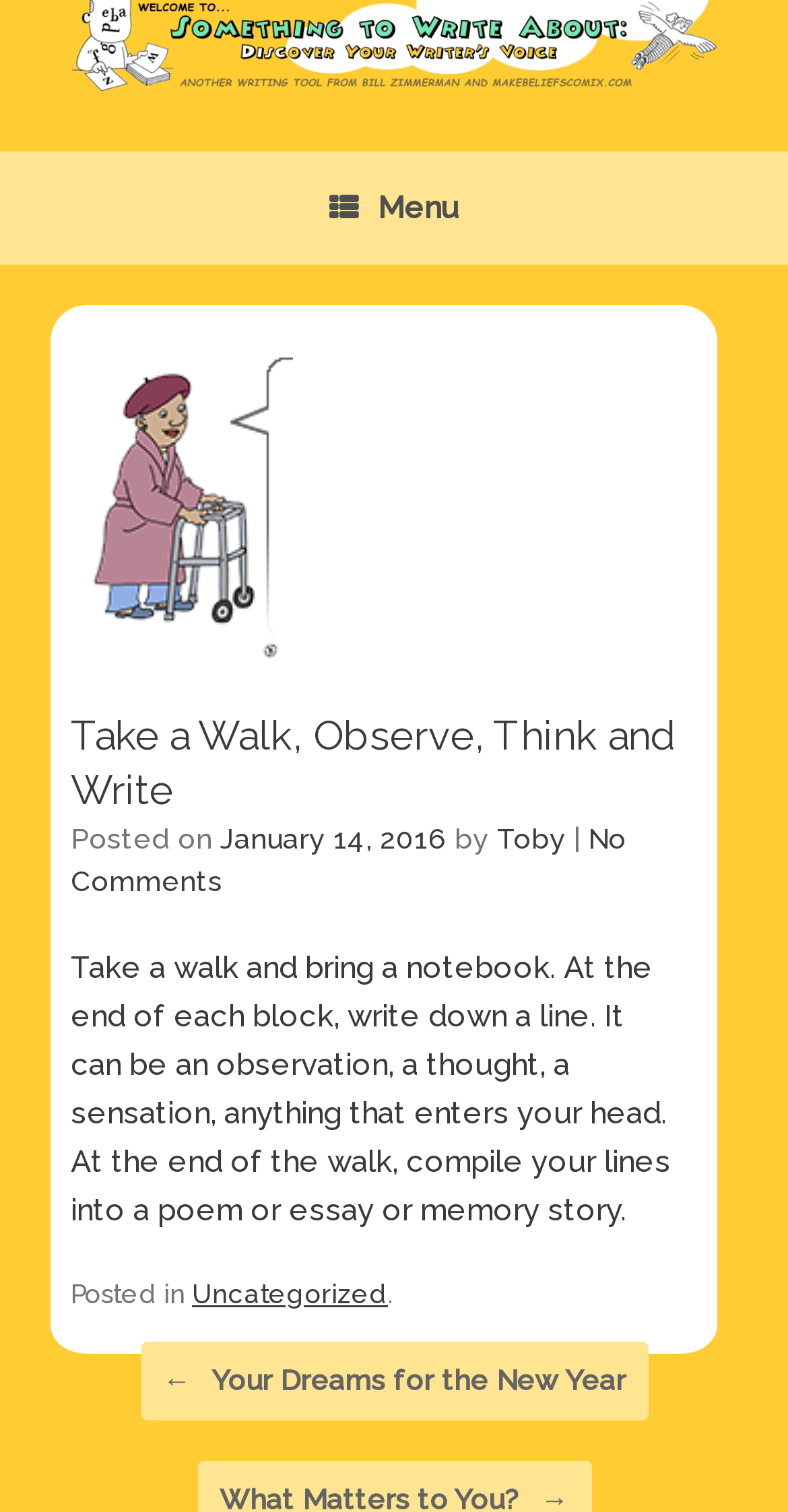Bounding box coordinates are given in the format (top-left x, top-left y, bottom-right x, bottom-right y). All values should be floating point numbers between 0 and 1. Provide the bounding box coordinate for the UI element described as: name="submit" value="Post Comment"

None